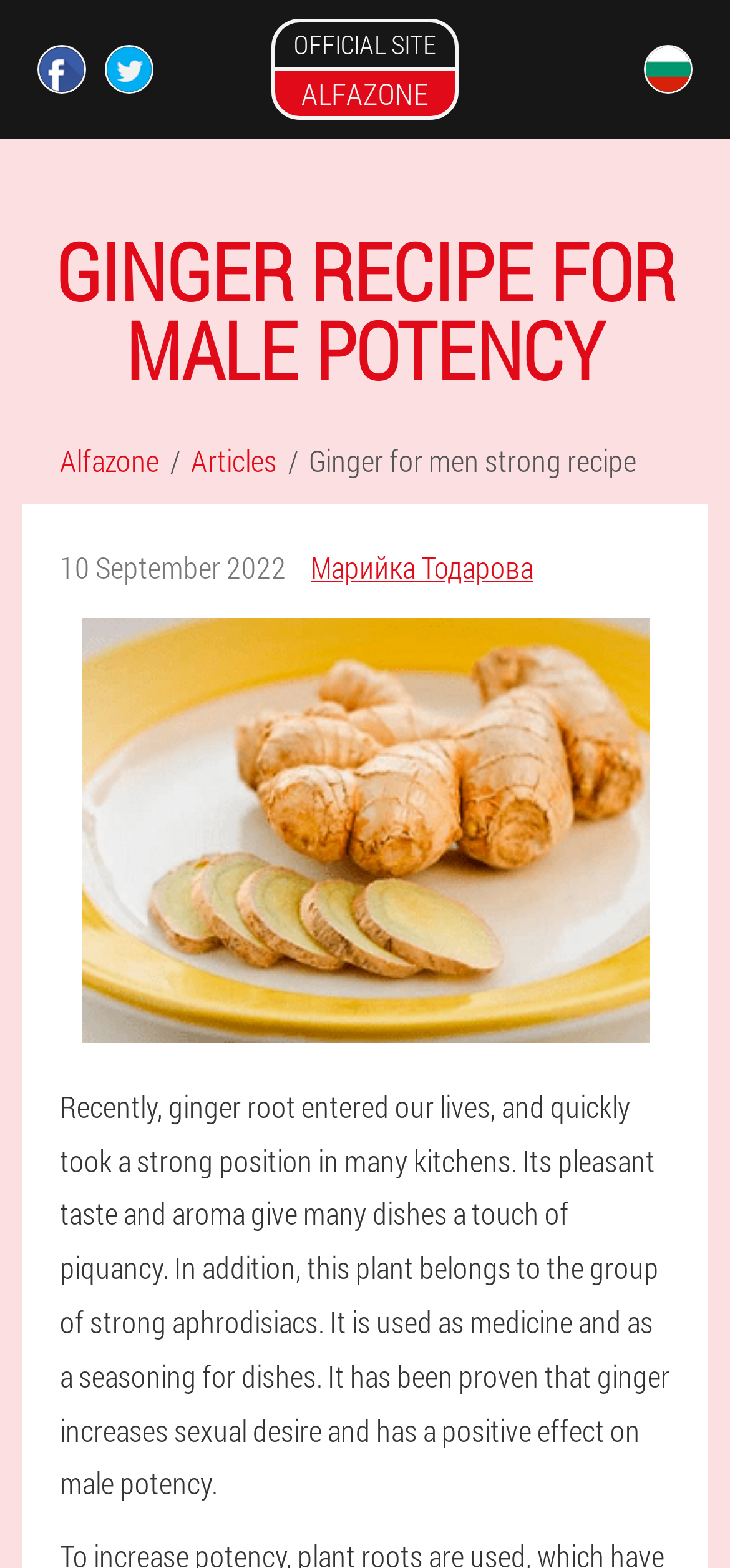Craft a detailed narrative of the webpage's structure and content.

The webpage is about using ginger to increase potency, with a focus on recipes and methods. At the top, there are social media links to Facebook and Twitter, as well as a link to the official Alfazone site. On the top right, there is a Bulgarian flag icon.

Below the social media links, there is a heading that reads "GINGER RECIPE FOR MALE POTENCY". Underneath, there are three links: "Alfazone /", "Articles /", and "Ginger for men strong recipe". To the right of these links, there is a timestamp indicating that the article was published on September 10, 2022, and a link to the author, "Марийка Тодарова".

Further down, there is a large image of ginger root, taking up most of the width of the page. Below the image, there is a block of text that discusses the benefits of ginger, including its pleasant taste and aroma, its use as a medicine and seasoning, and its ability to increase sexual desire and improve male potency.